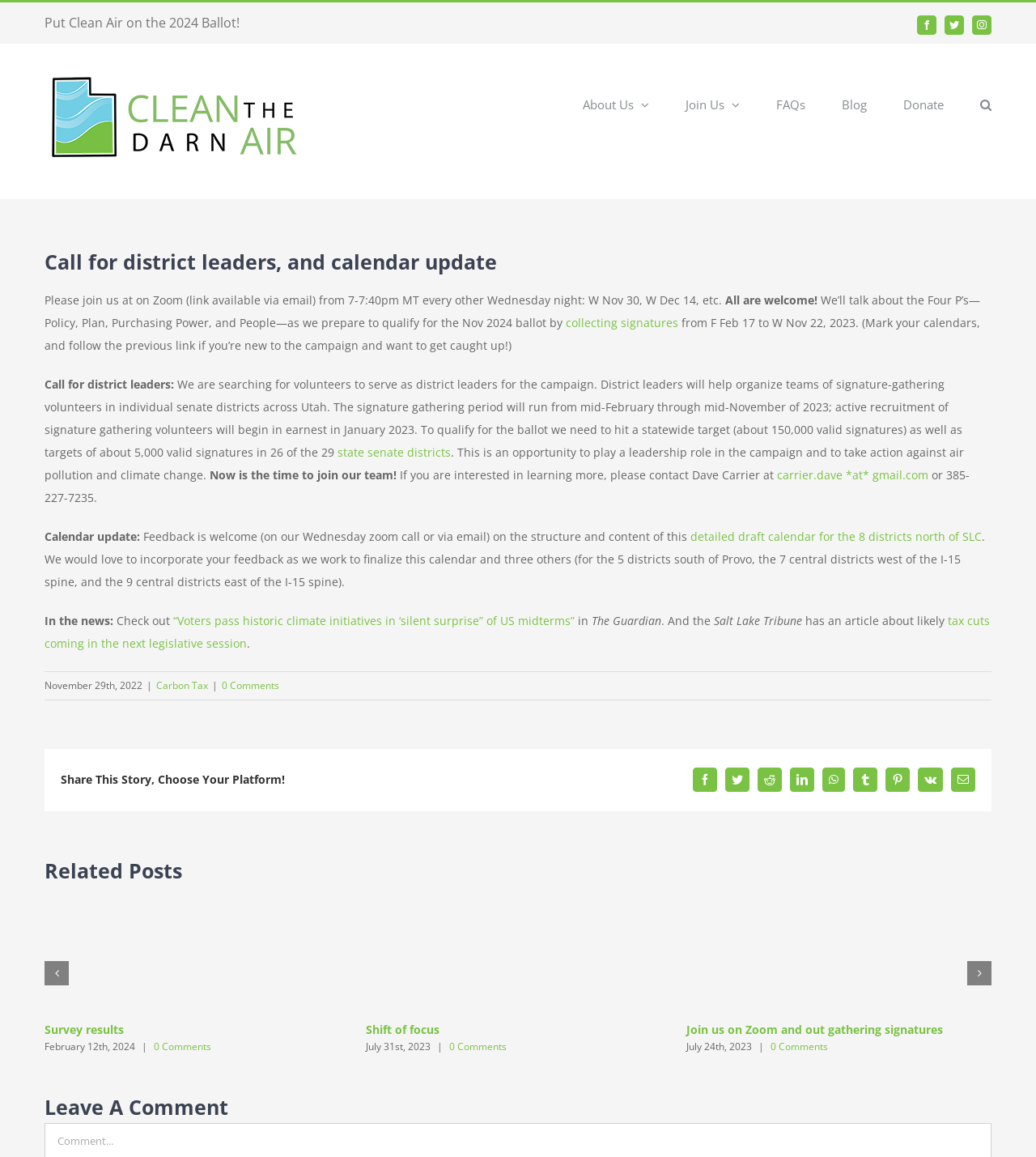Could you provide the bounding box coordinates for the portion of the screen to click to complete this instruction: "Search for something"?

[0.946, 0.038, 0.957, 0.143]